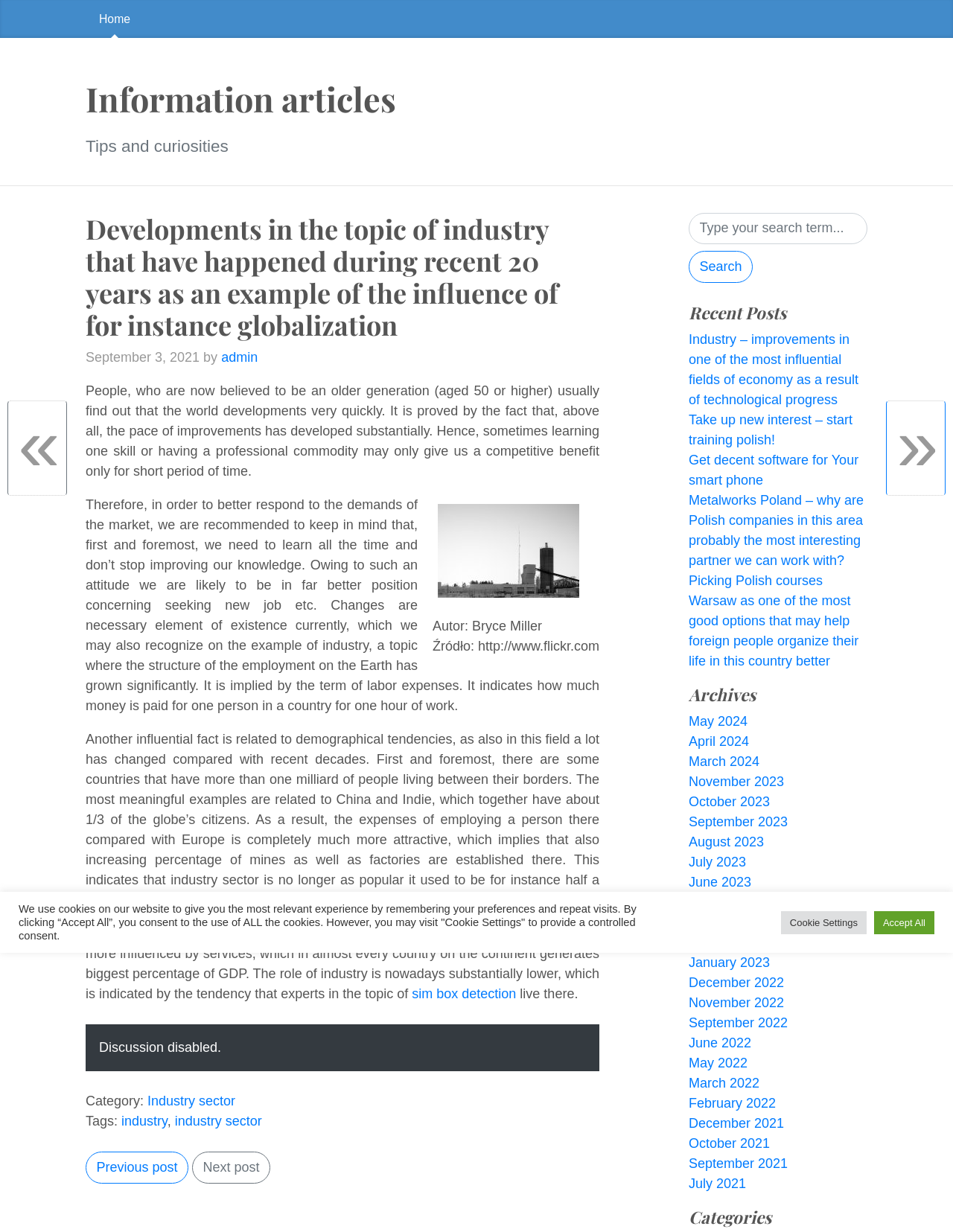Identify the bounding box for the UI element described as: "Home". The coordinates should be four float numbers between 0 and 1, i.e., [left, top, right, bottom].

None